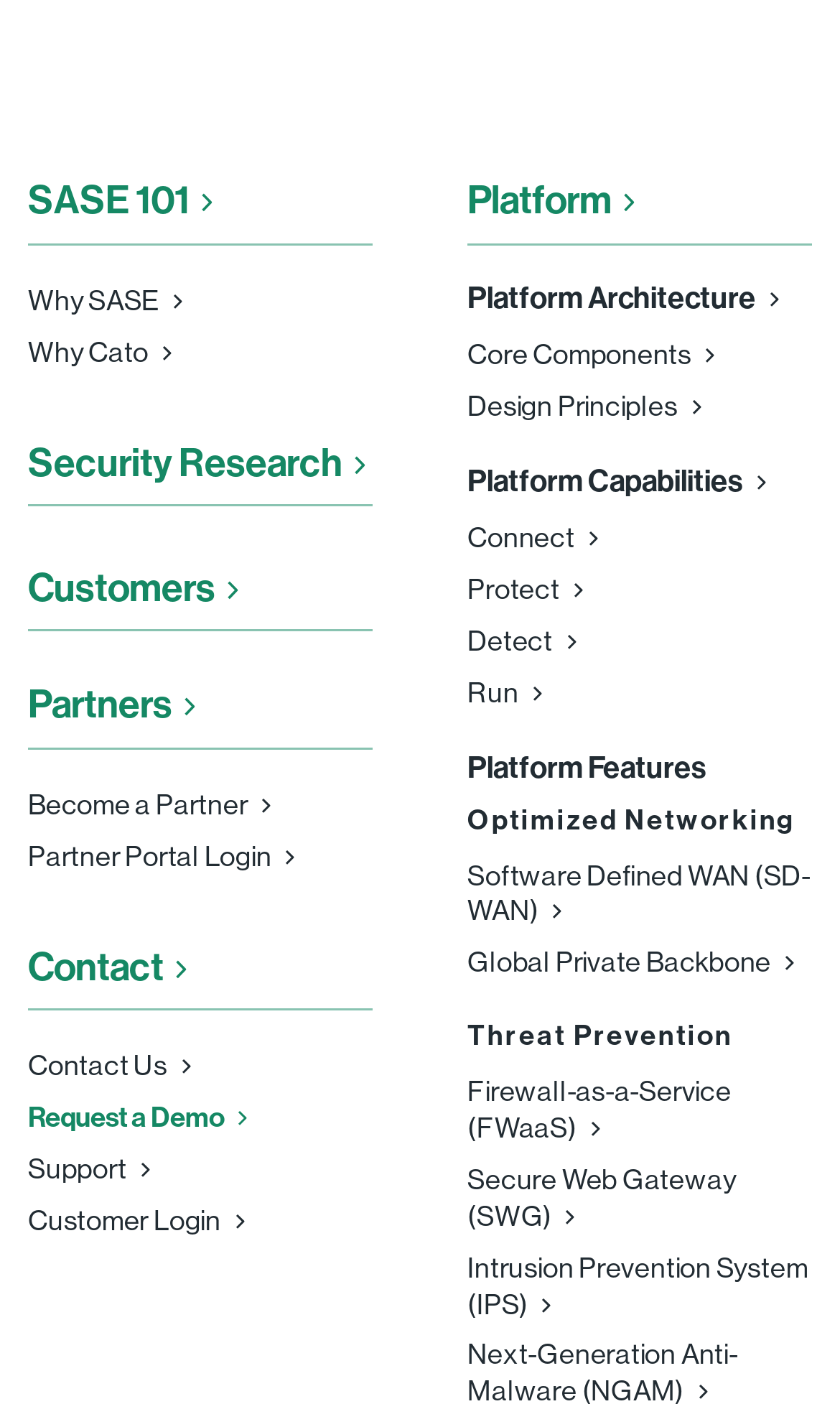Find the bounding box coordinates for the element that must be clicked to complete the instruction: "Explore the Cato platform". The coordinates should be four float numbers between 0 and 1, indicated as [left, top, right, bottom].

[0.557, 0.122, 0.967, 0.175]